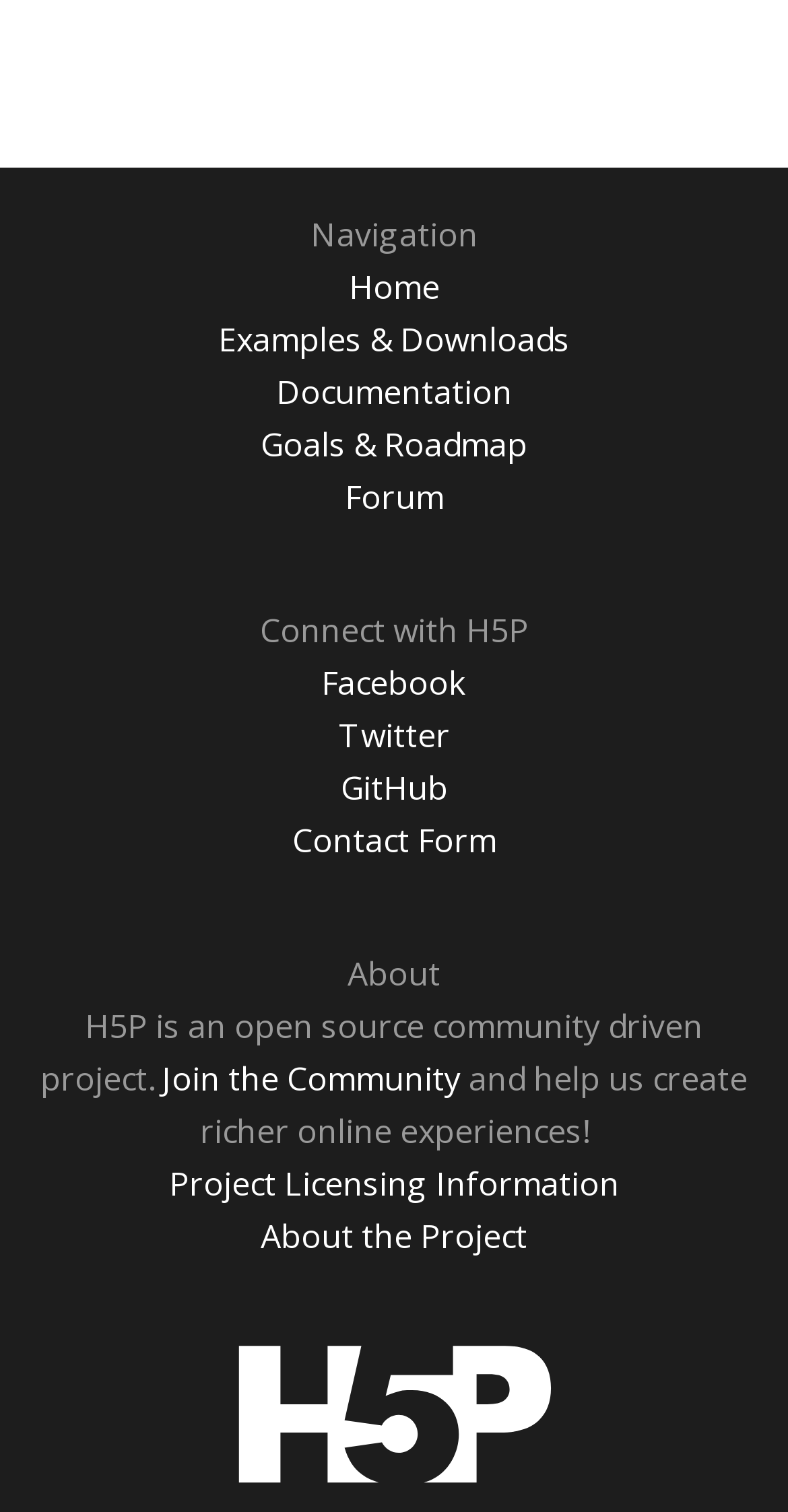Please find the bounding box coordinates of the element that you should click to achieve the following instruction: "go to home page". The coordinates should be presented as four float numbers between 0 and 1: [left, top, right, bottom].

[0.442, 0.175, 0.558, 0.204]